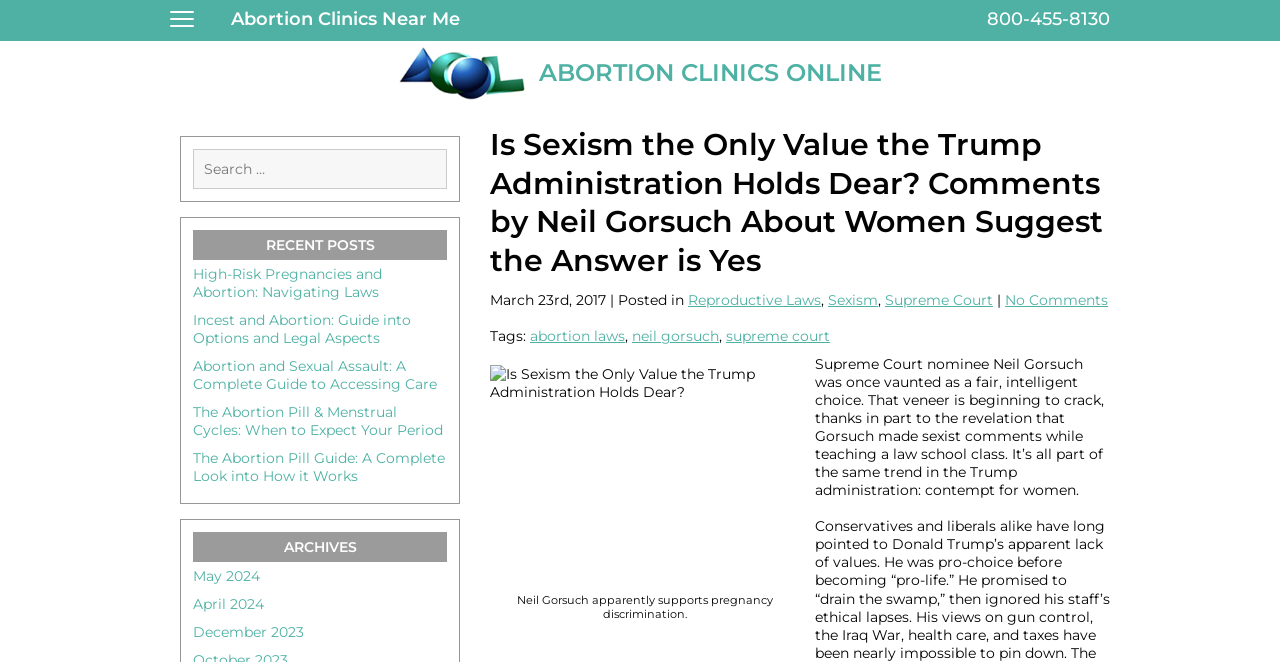Can you find the bounding box coordinates for the element to click on to achieve the instruction: "Visit archives for May 2024"?

[0.151, 0.856, 0.203, 0.885]